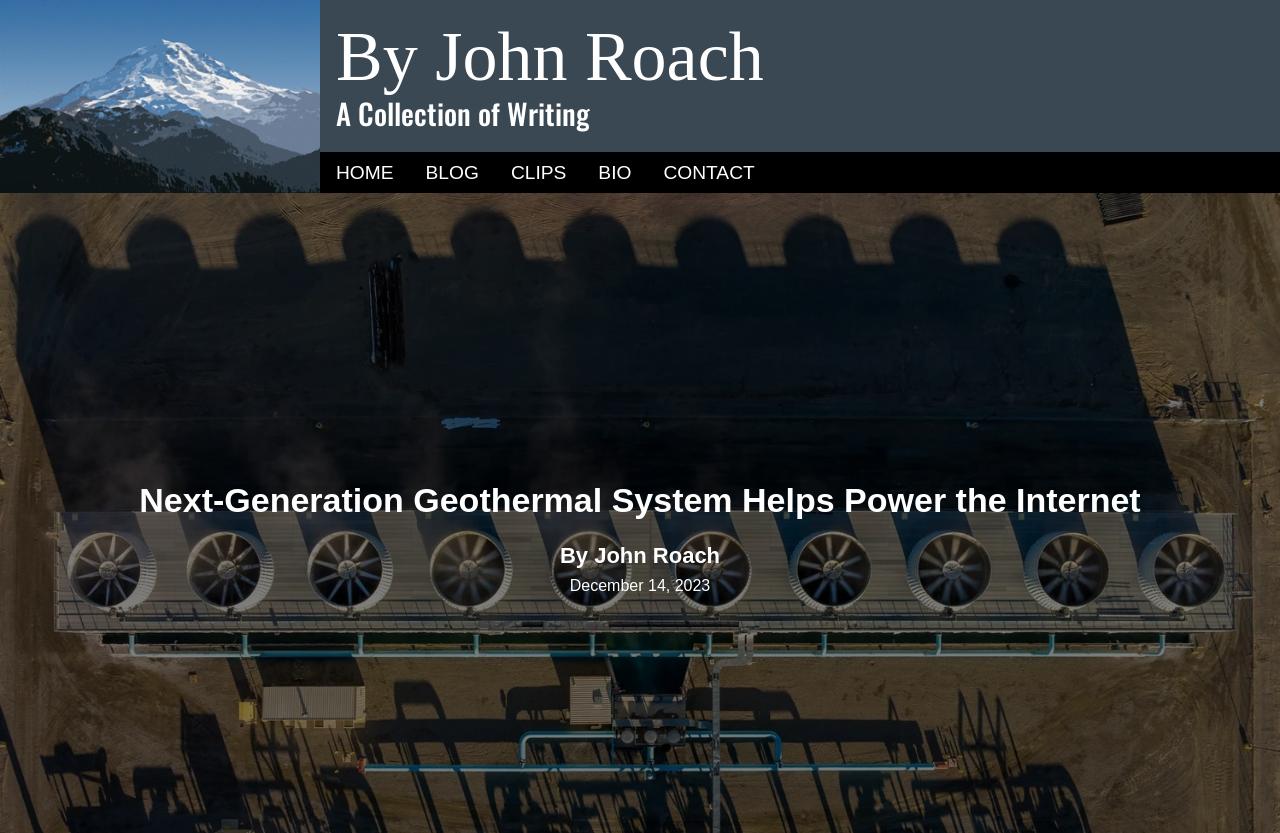What is the author's name?
Based on the image, provide your answer in one word or phrase.

John Roach